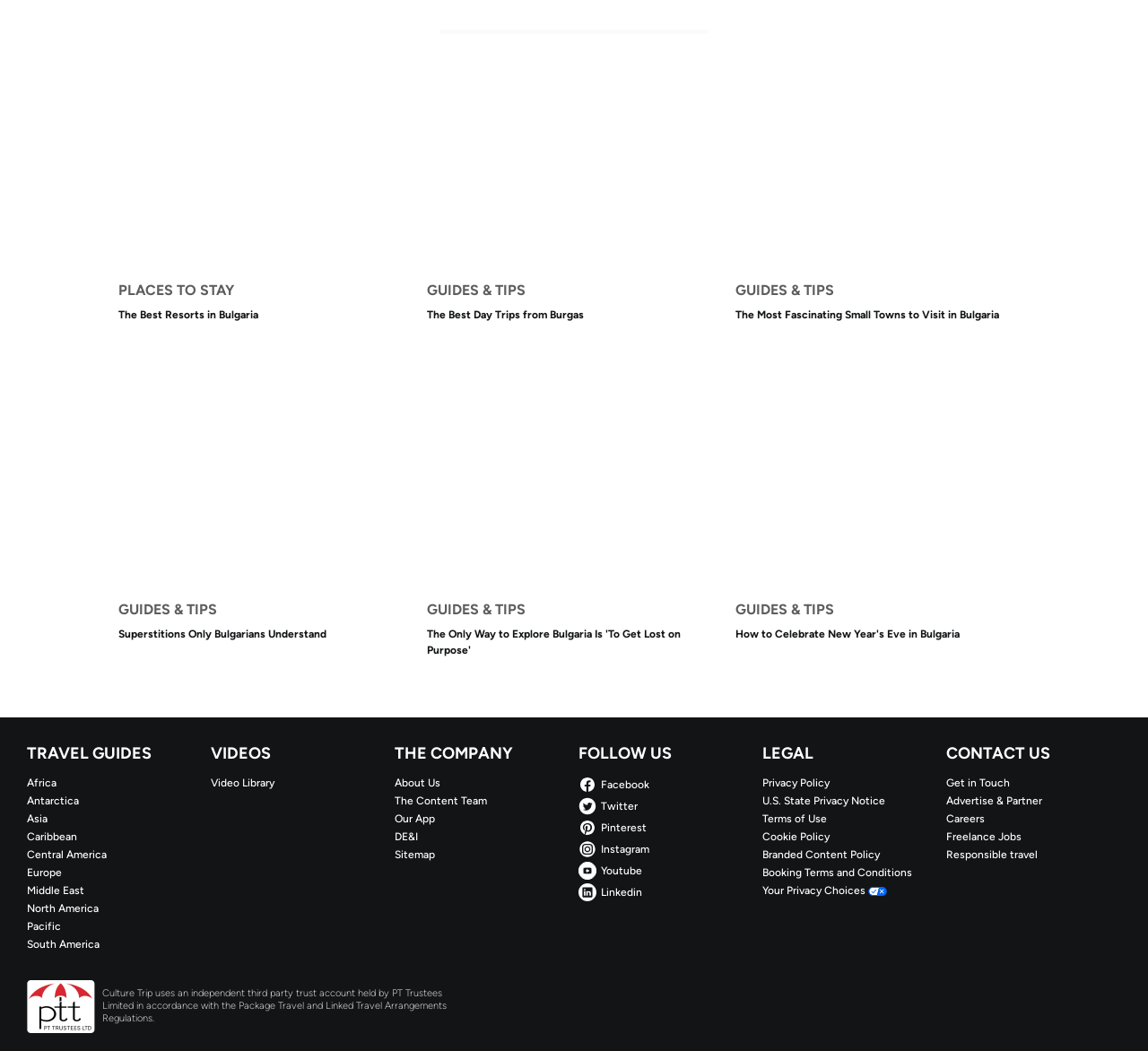Extract the bounding box coordinates for the UI element described by the text: "Get in Touch". The coordinates should be in the form of [left, top, right, bottom] with values between 0 and 1.

[0.824, 0.738, 0.977, 0.752]